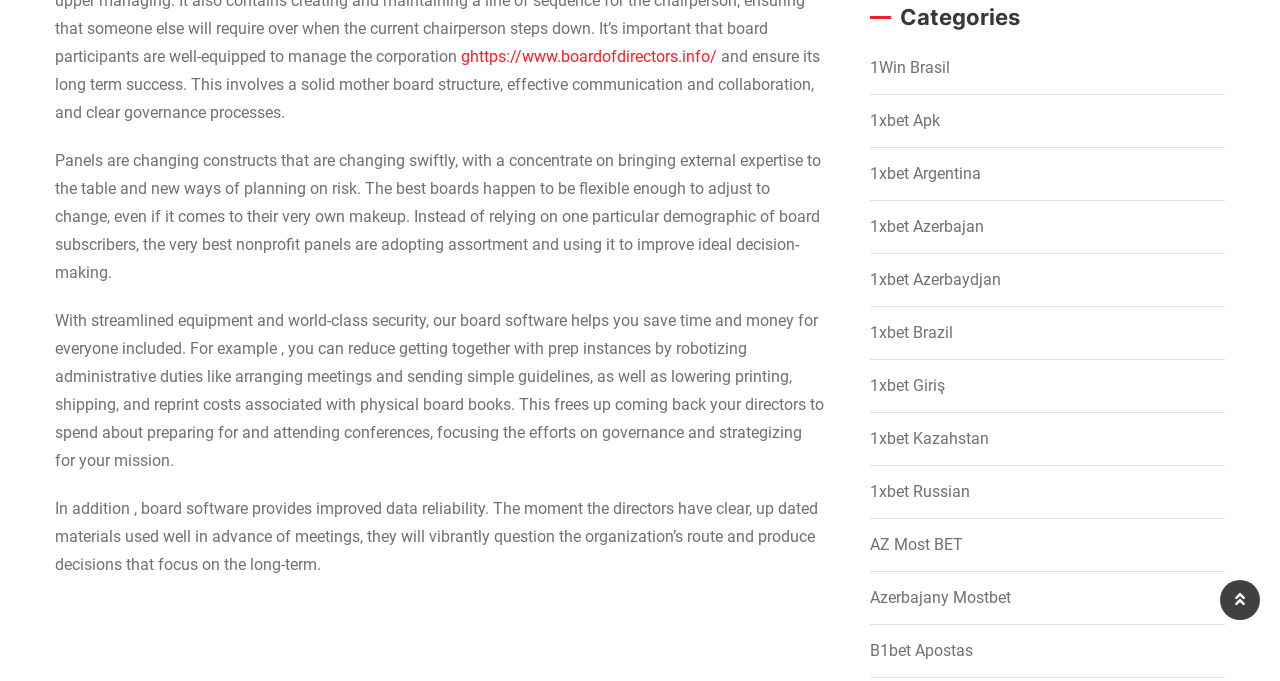Identify the bounding box for the UI element specified in this description: "parent_node: Skip to content". The coordinates must be four float numbers between 0 and 1, formatted as [left, top, right, bottom].

[0.953, 0.852, 0.984, 0.91]